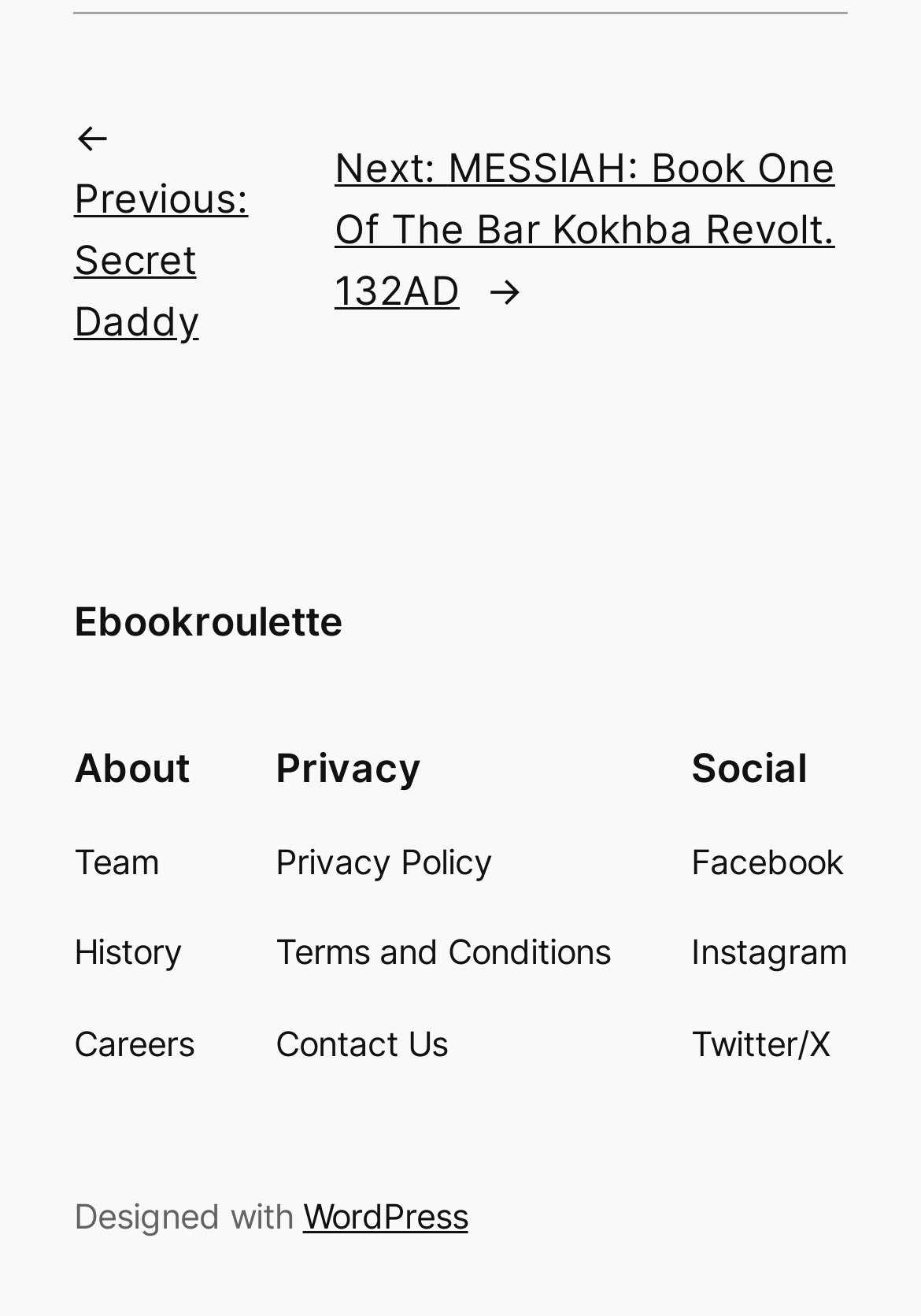What is the platform used to design the website?
Based on the visual content, answer with a single word or a brief phrase.

WordPress